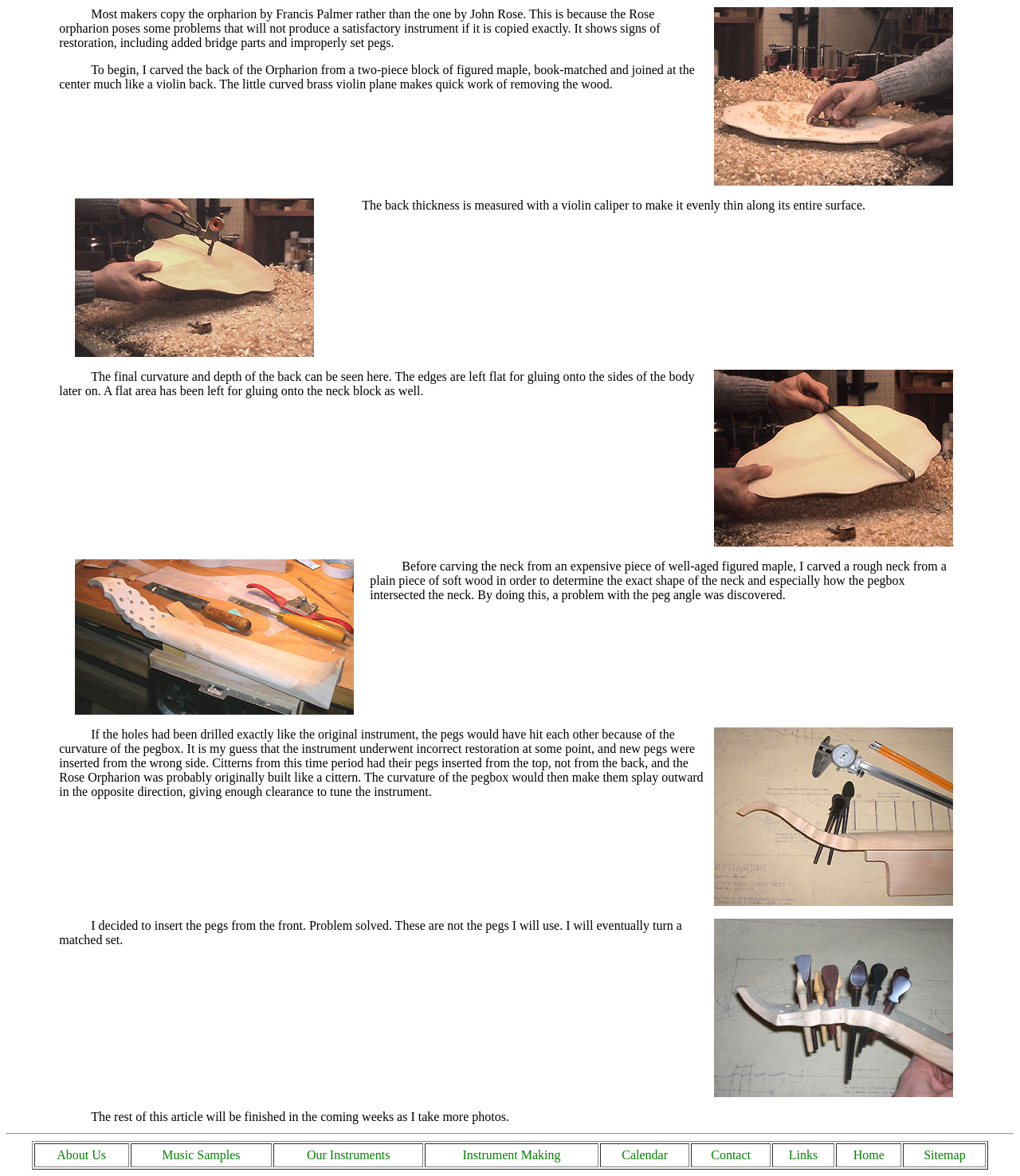Using the element description: "Home", determine the bounding box coordinates for the specified UI element. The coordinates should be four float numbers between 0 and 1, [left, top, right, bottom].

[0.836, 0.976, 0.867, 0.988]